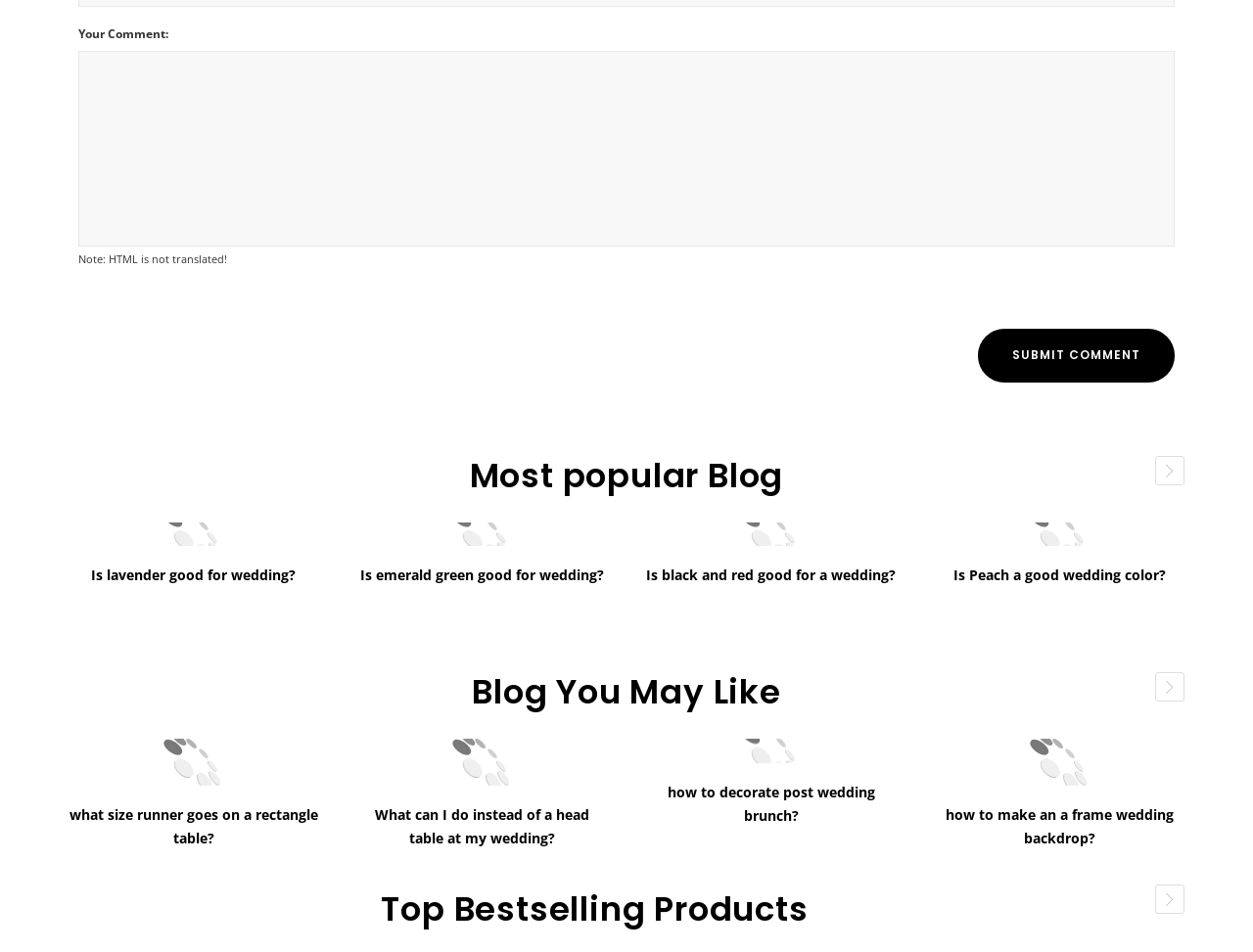Kindly provide the bounding box coordinates of the section you need to click on to fulfill the given instruction: "Enter your comment".

[0.062, 0.054, 0.938, 0.259]